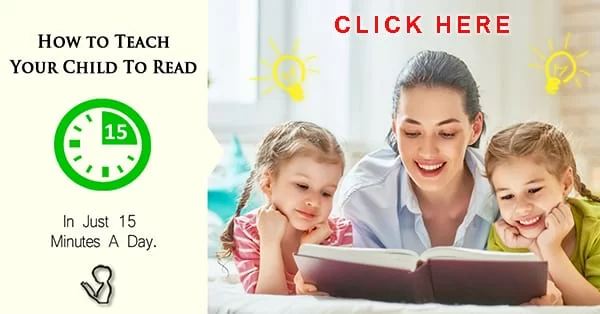Respond with a single word or phrase to the following question: What is the color of the 'CLICK HERE' directive?

Red